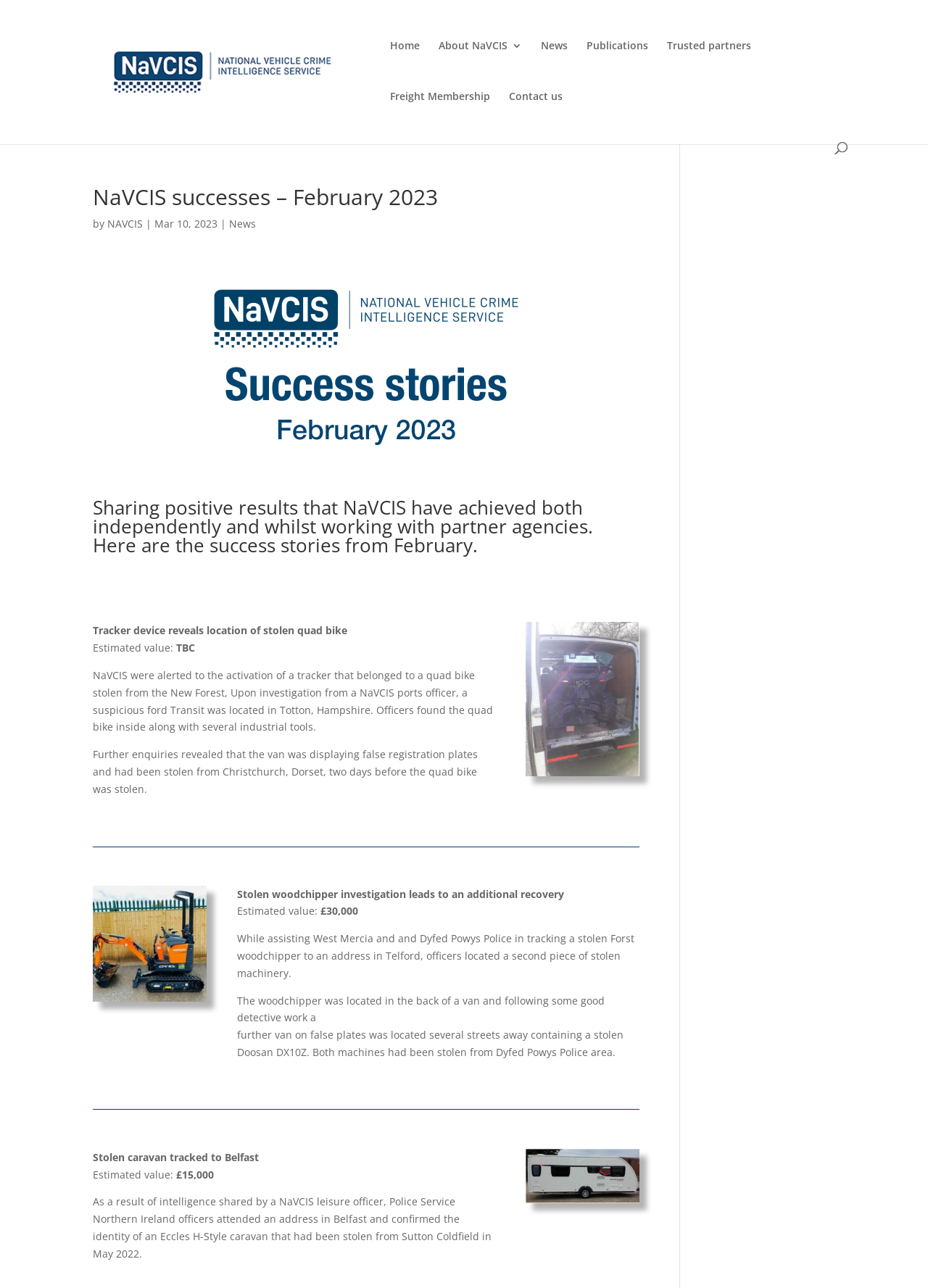Describe all significant elements and features of the webpage.

The webpage is about NaVCIS successes in February 2023. At the top, there is a navigation menu with links to "Home", "About NaVCIS 3", "News", "Publications", "Trusted partners", "Freight Membership", and "Contact us". Below the navigation menu, there is a search bar that spans across the top of the page.

The main content of the page is divided into sections, each describing a success story of NaVCIS. The first section has a heading that reads "Sharing positive results that NaVCIS have achieved both independently and whilst working with partner agencies. Here are the success stories from February." 

The first success story is about a tracker device that revealed the location of a stolen quad bike. The story is accompanied by an image. The text describes how NaVCIS officers found the quad bike and a suspicious van with false registration plates.

The second success story is about a stolen woodchipper investigation that led to an additional recovery. This story also has an image. The text explains how officers located a second piece of stolen machinery while tracking a stolen Forst woodchipper.

The third success story is about a stolen caravan that was tracked to Belfast. This story also has an image. The text describes how NaVCIS intelligence led to the recovery of an Eccles H-Style caravan that had been stolen from Sutton Coldfield in May 2022.

Throughout the page, there are links to "News" and "NAVCIS" that appear in different sections. There are also several images scattered throughout the page, each accompanying a success story.